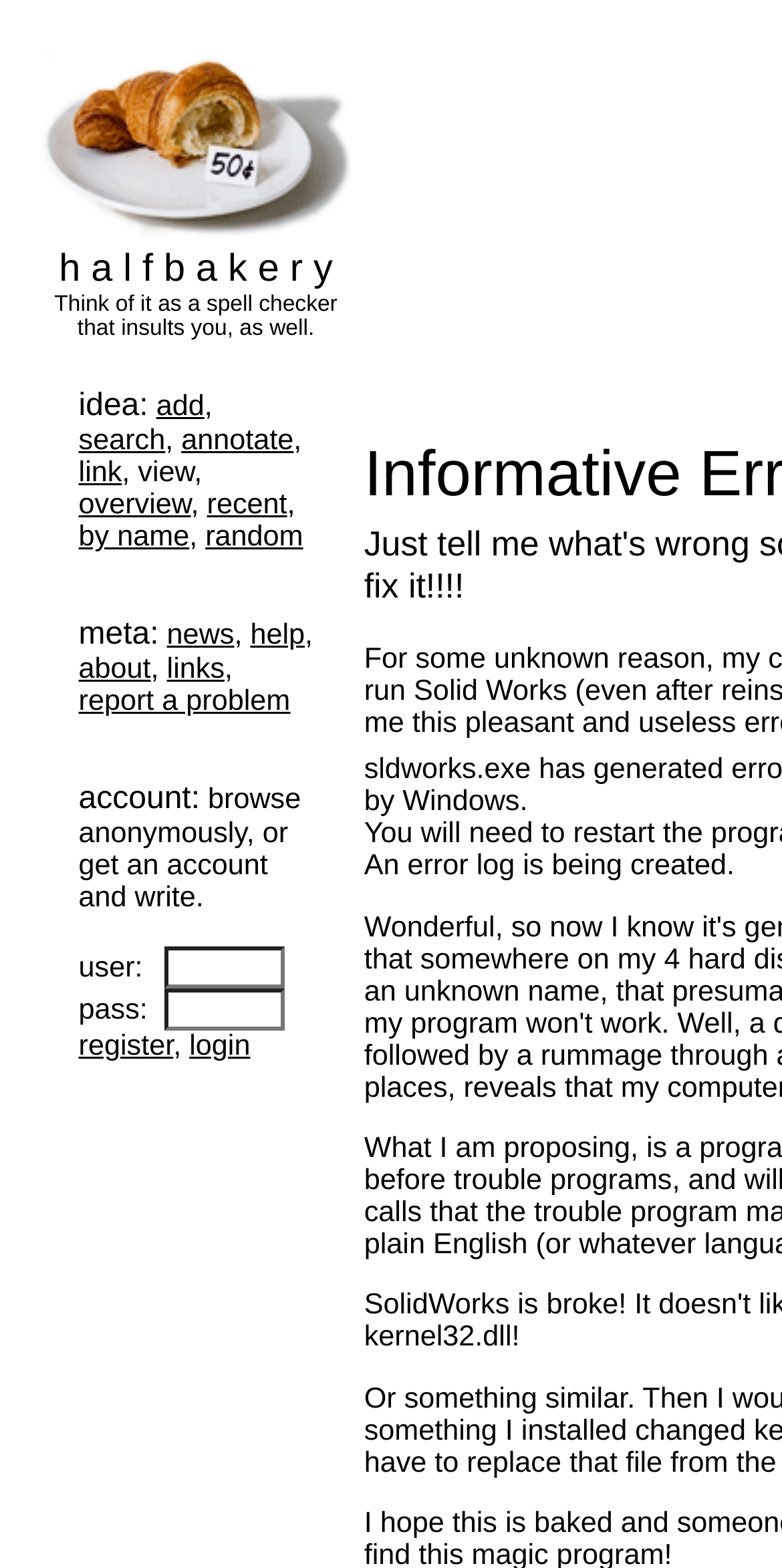Can you determine the bounding box coordinates of the area that needs to be clicked to fulfill the following instruction: "share on twitter"?

None